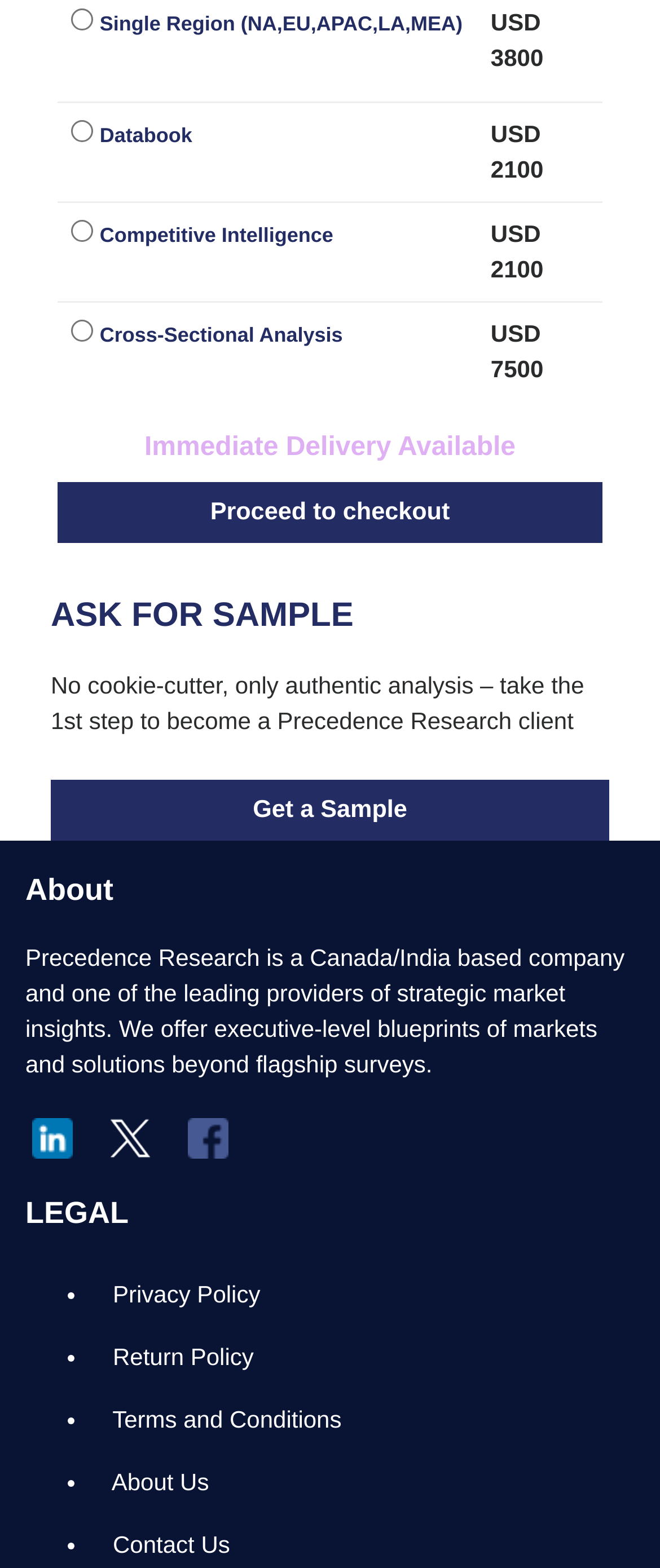Answer the question in a single word or phrase:
What is the purpose of the 'Proceed to checkout' button?

To proceed to checkout